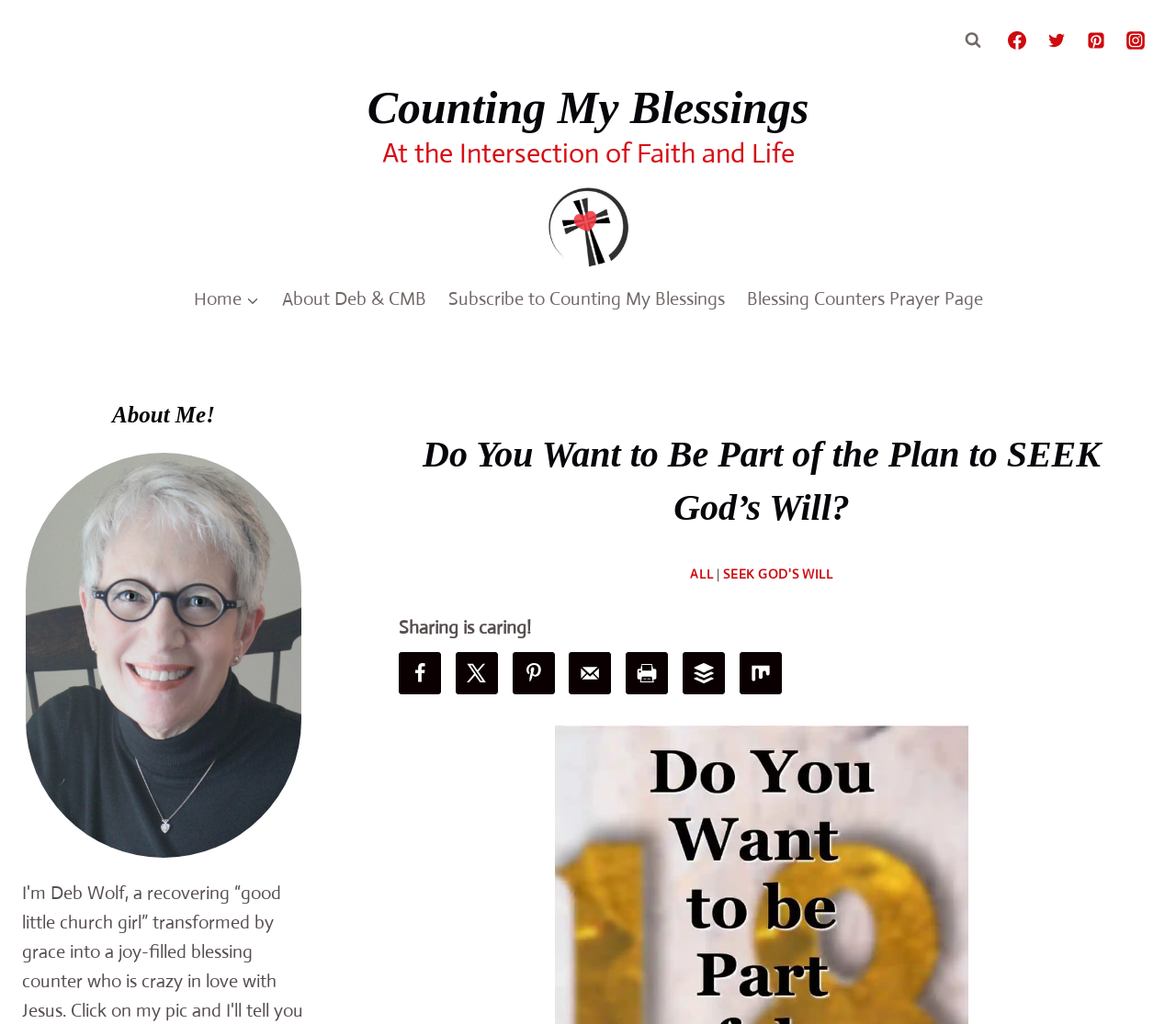Can you find the bounding box coordinates for the element to click on to achieve the instruction: "View search form"?

[0.813, 0.023, 0.841, 0.055]